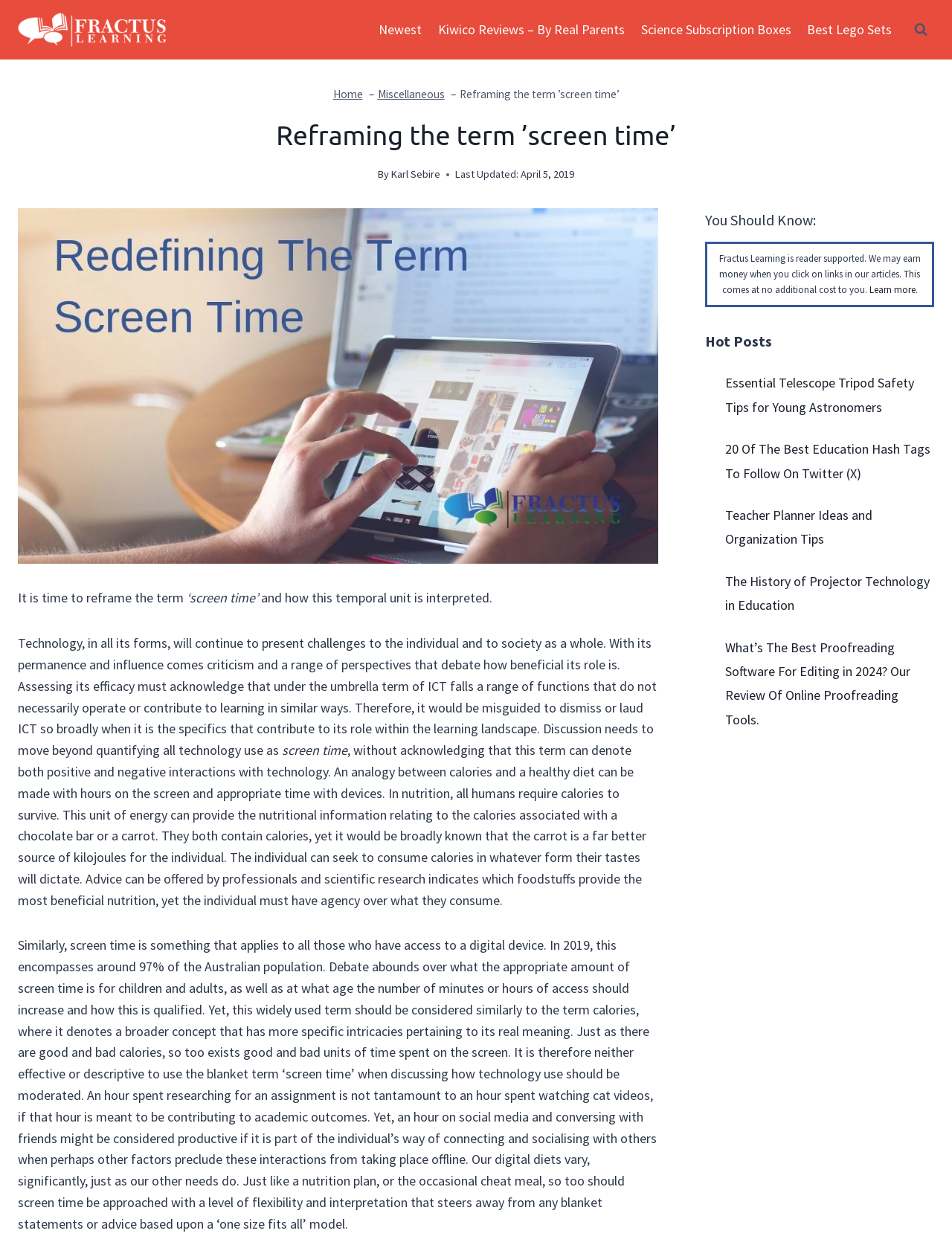Summarize the webpage in an elaborate manner.

This webpage is about reframing the concept of "screen time" and its interpretation. At the top left corner, there is a logo "Logo White Full" with a link to it. Next to the logo, there is a primary navigation menu with links to "Newest", "Kiwico Reviews – By Real Parents", "Science Subscription Boxes", and "Best Lego Sets". On the top right corner, there is a button to view the search form.

Below the navigation menu, there is a breadcrumb navigation with links to "Home" and "Miscellaneous", followed by the title "Reframing the term ’screen time’" in a large font. The author's name, "Karl Sebire", and the last updated date, "April 5, 2019", are displayed below the title.

The main content of the webpage is a long article that discusses the concept of "screen time" and how it should be reframed. The article is divided into several paragraphs, with the first paragraph starting with the sentence "It is time to reframe the term ‘screen time’ and how this temporal unit is interpreted." The article argues that the term "screen time" is too broad and should be considered similarly to the term "calories", where it denotes a broader concept that has more specific intricacies pertaining to its real meaning.

On the right side of the webpage, there are several sections, including "You Should Know:", which provides information about Fractus Learning being reader-supported, and "Hot Posts", which lists several links to popular articles, such as "Essential Telescope Tripod Safety Tips for Young Astronomers" and "What’s The Best Proofreading Software For Editing in 2024? Our Review Of Online Proofreading Tools." At the bottom right corner, there is a button to scroll to the top of the webpage.